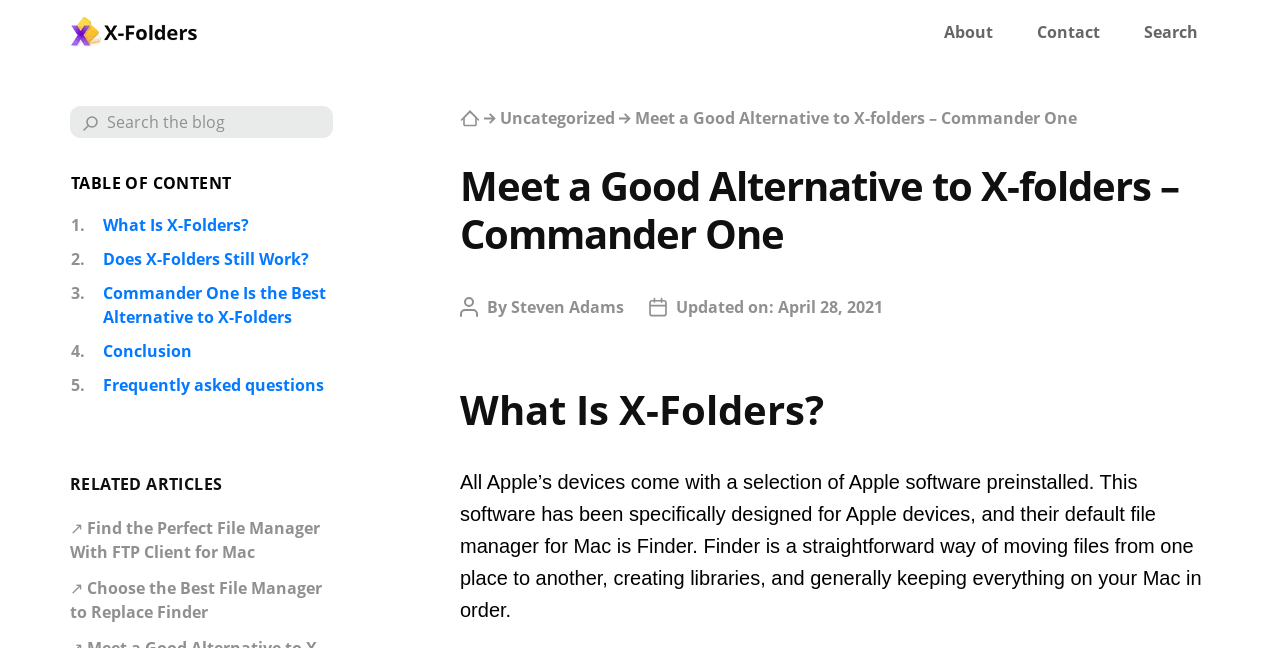Provide the bounding box for the UI element matching this description: "Health Science Programs".

None